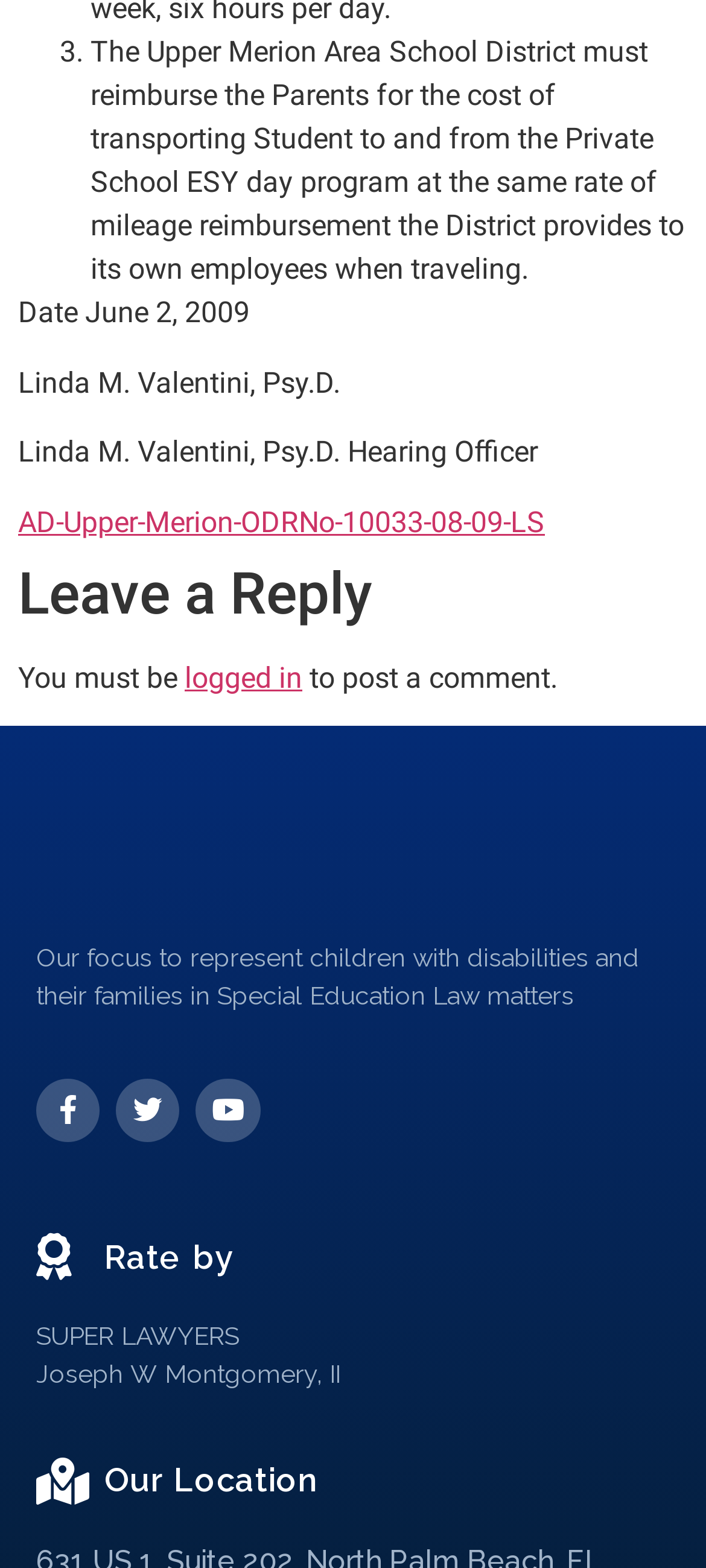Locate the bounding box coordinates of the UI element described by: "Support Team". Provide the coordinates as four float numbers between 0 and 1, formatted as [left, top, right, bottom].

None